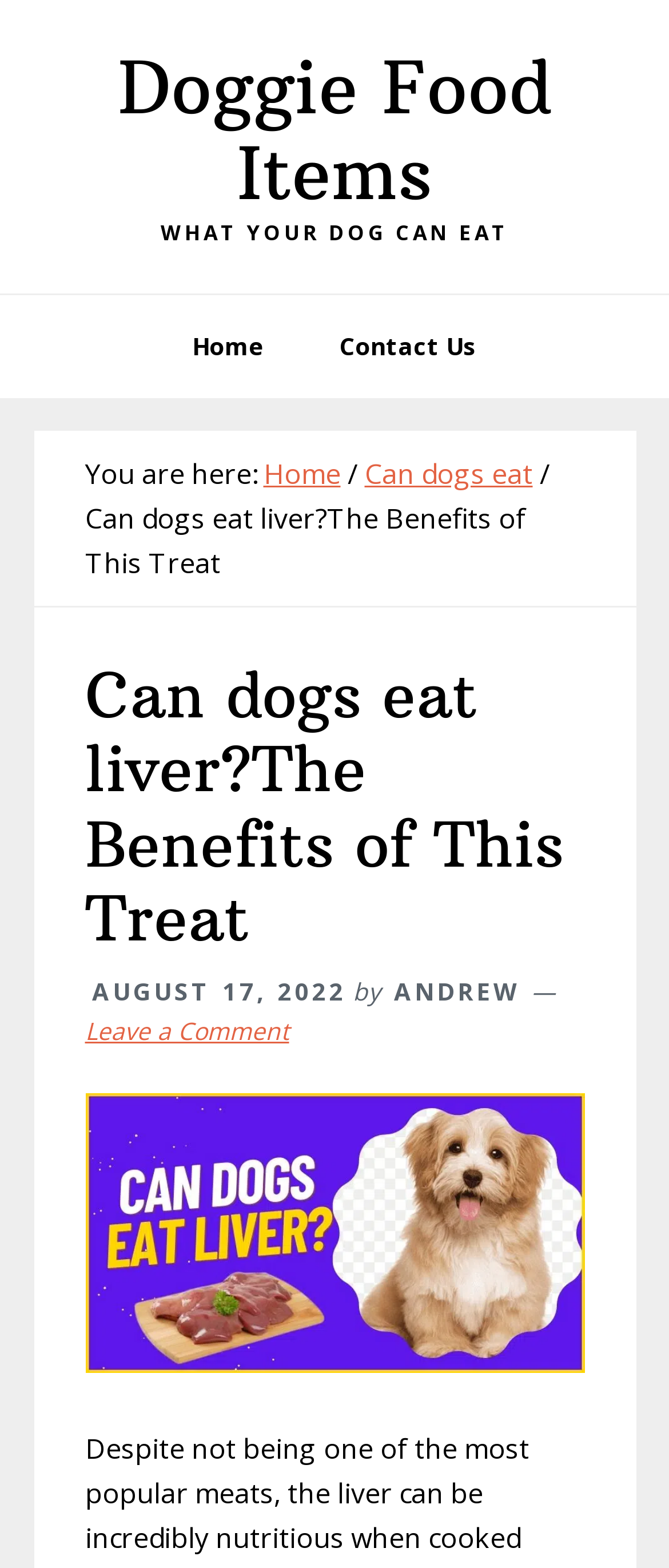Please identify the bounding box coordinates of the element I should click to complete this instruction: 'read the article about can dogs eat liver'. The coordinates should be given as four float numbers between 0 and 1, like this: [left, top, right, bottom].

[0.127, 0.421, 0.873, 0.61]